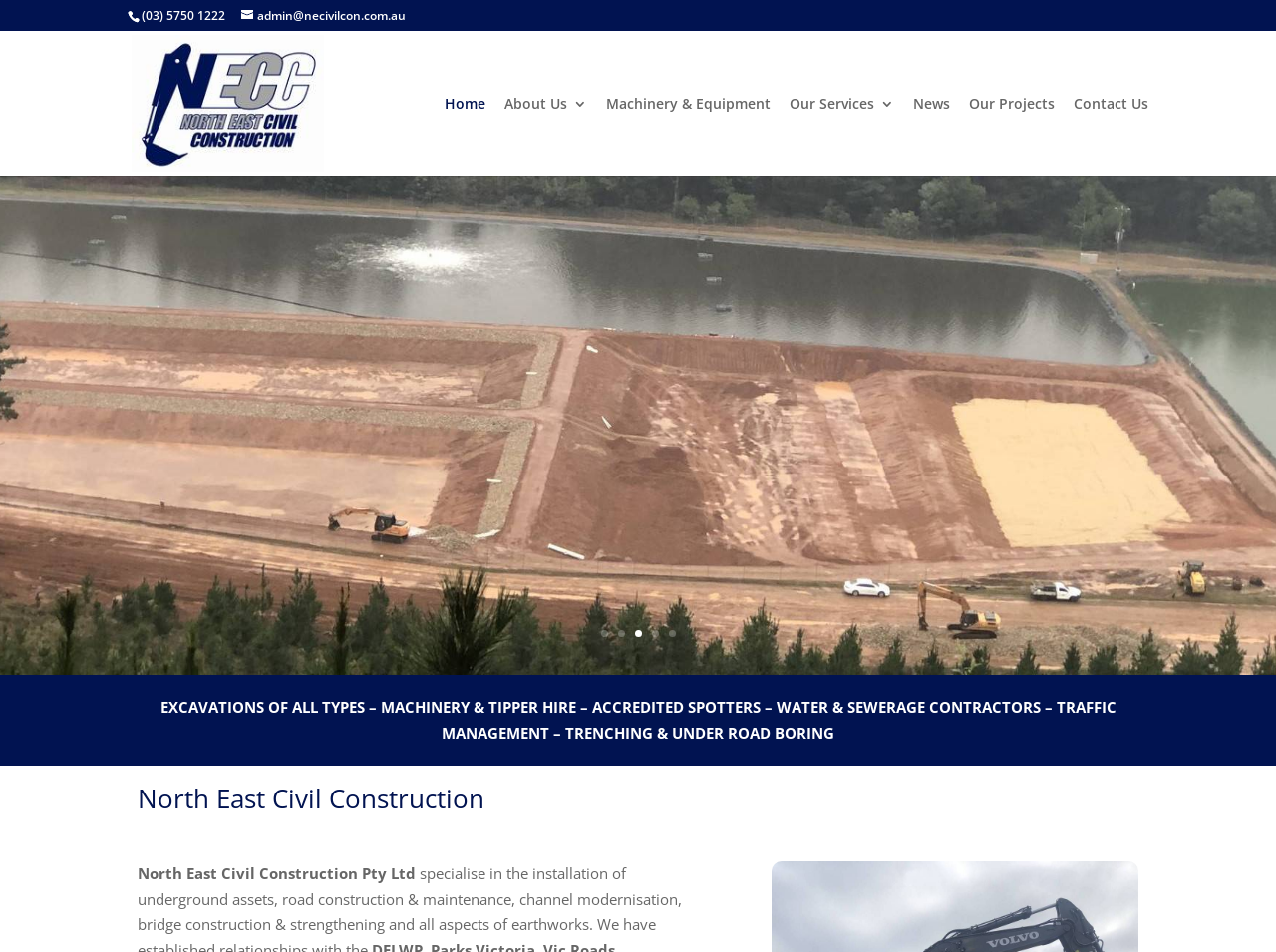Please provide a comprehensive answer to the question below using the information from the image: How many navigation links are there?

The navigation links can be found in the top section of the webpage. They are 'Home', 'About Us 3', 'Machinery & Equipment', 'Our Services 3', 'News', 'Our Projects', and 'Contact Us'. I counted them by looking at the links in the top section of the webpage.